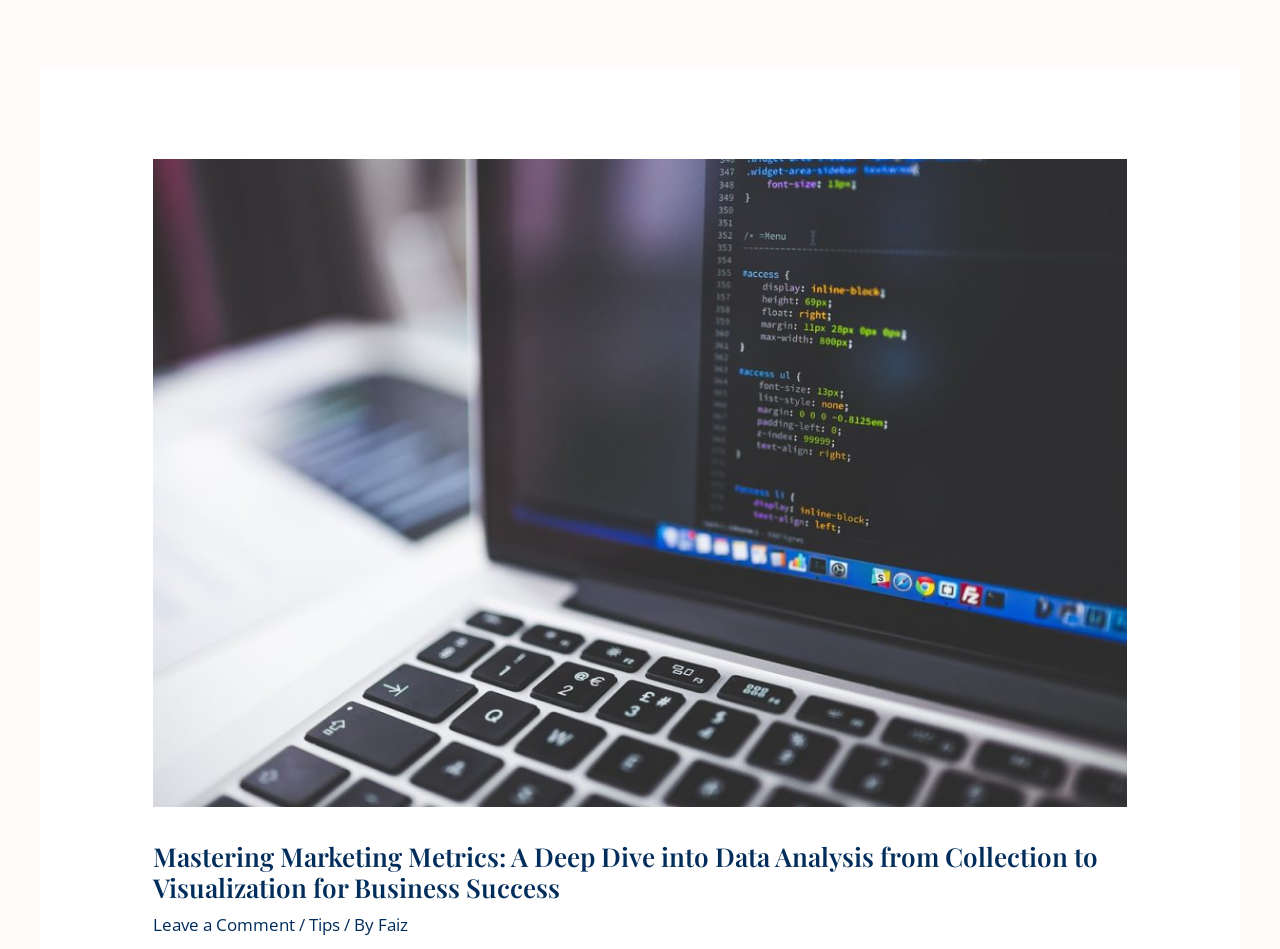Please provide a brief answer to the question using only one word or phrase: 
Is there an image in the header section?

Yes